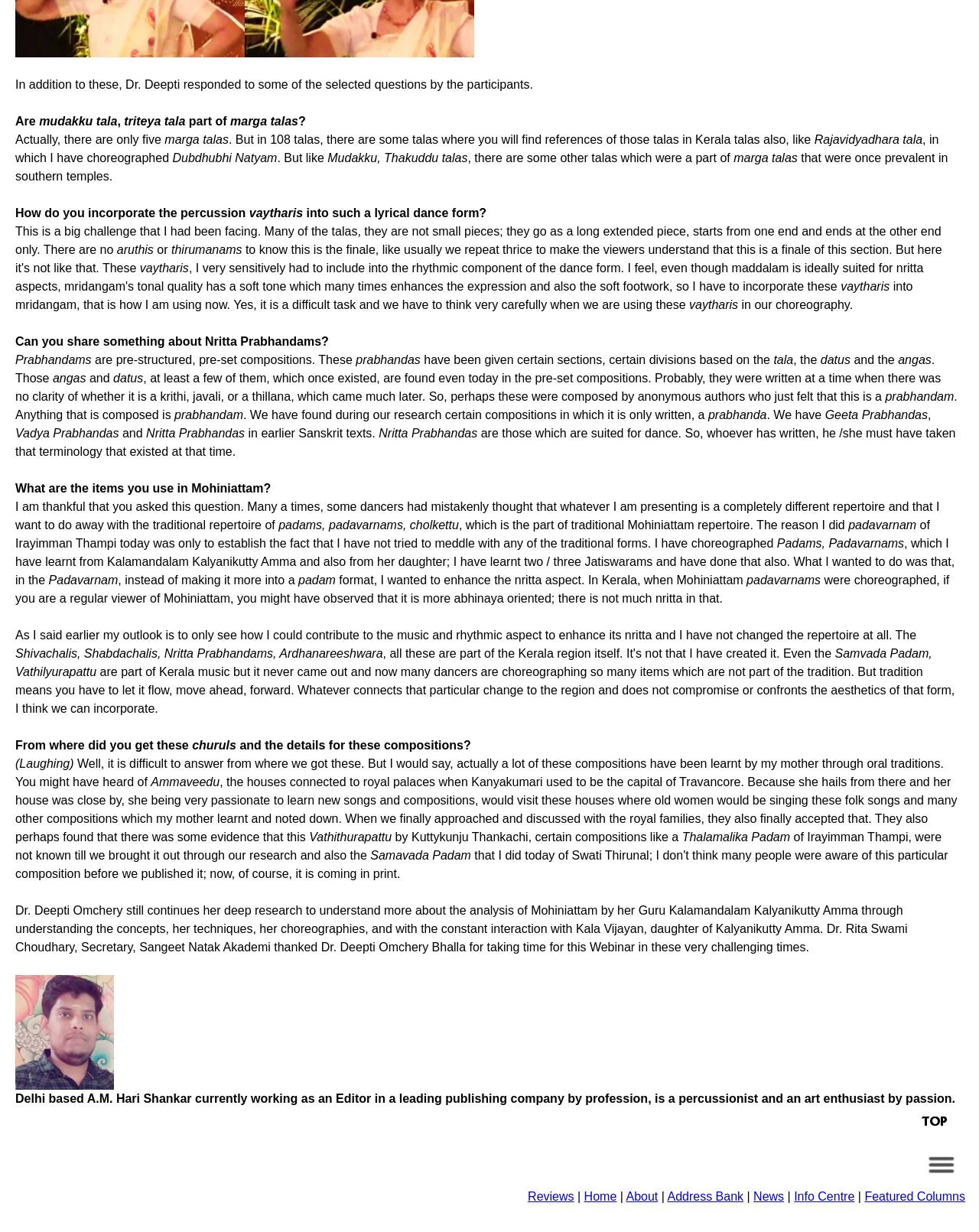Locate the bounding box coordinates of the area to click to fulfill this instruction: "explore the concept of Mudakku tala". The bounding box should be presented as four float numbers between 0 and 1, in the order [left, top, right, bottom].

[0.04, 0.093, 0.12, 0.104]